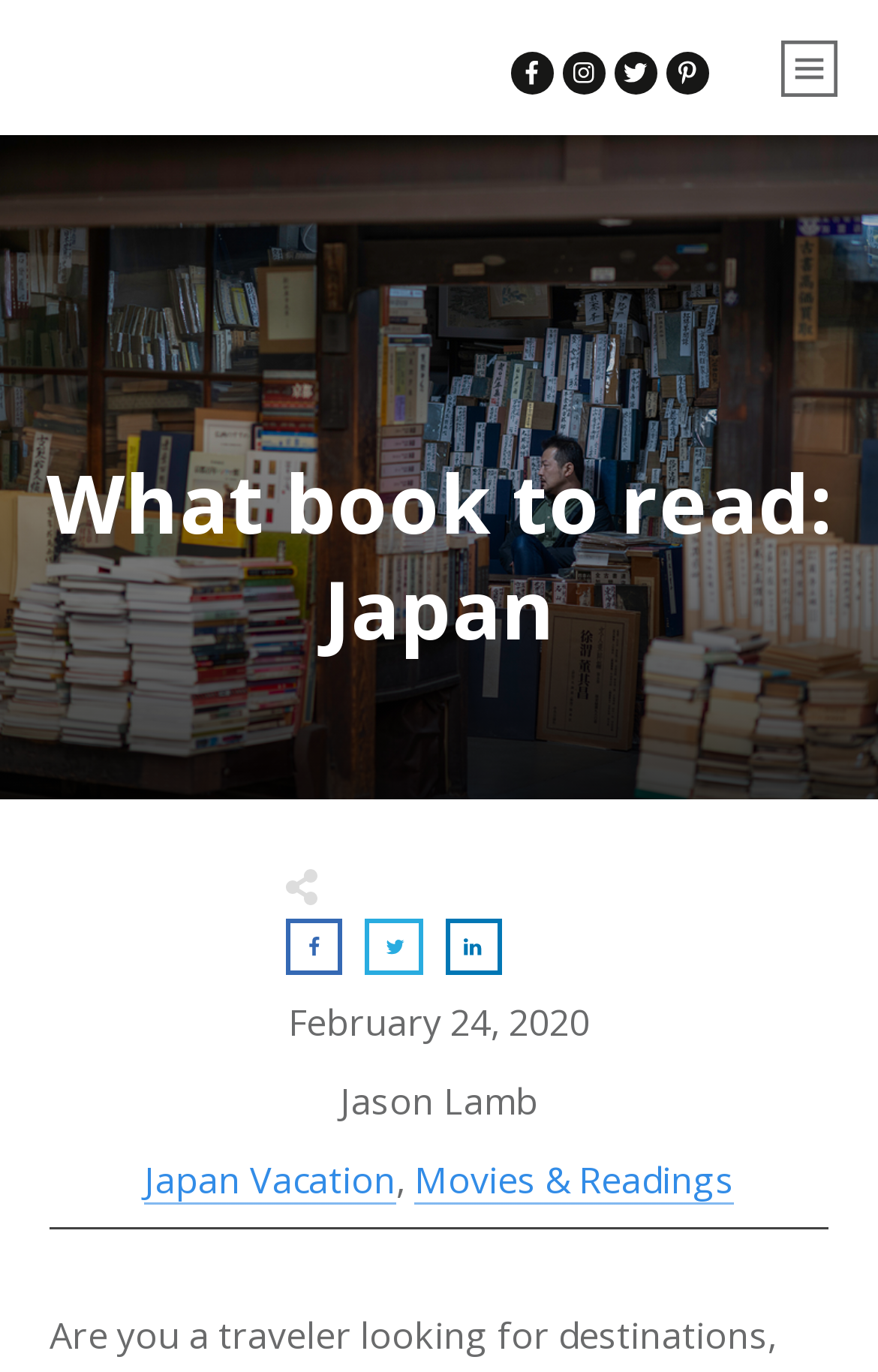Please find the bounding box for the UI element described by: "Japan Vacation".

[0.164, 0.843, 0.451, 0.879]